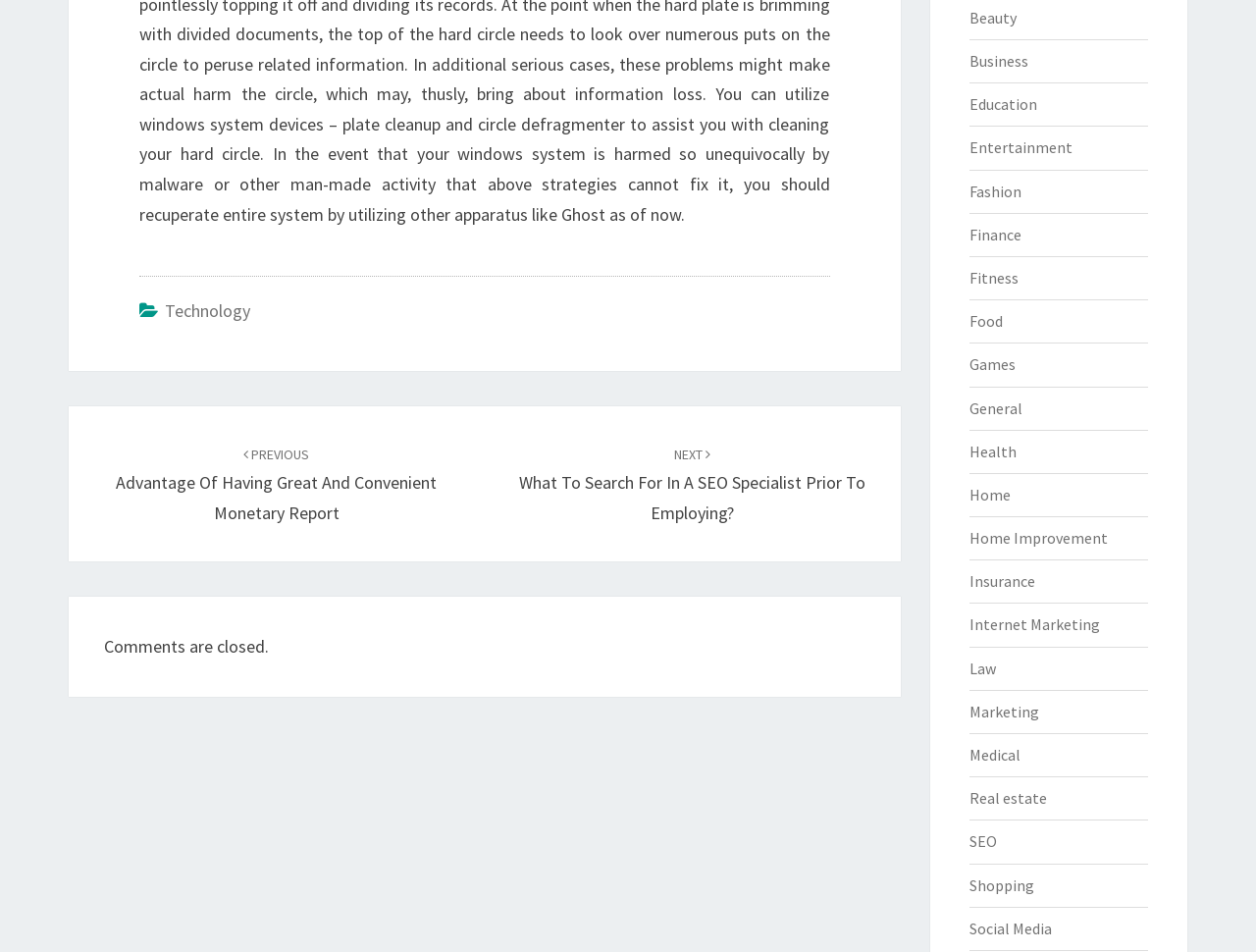Refer to the element description Technology and identify the corresponding bounding box in the screenshot. Format the coordinates as (top-left x, top-left y, bottom-right x, bottom-right y) with values in the range of 0 to 1.

[0.131, 0.315, 0.199, 0.338]